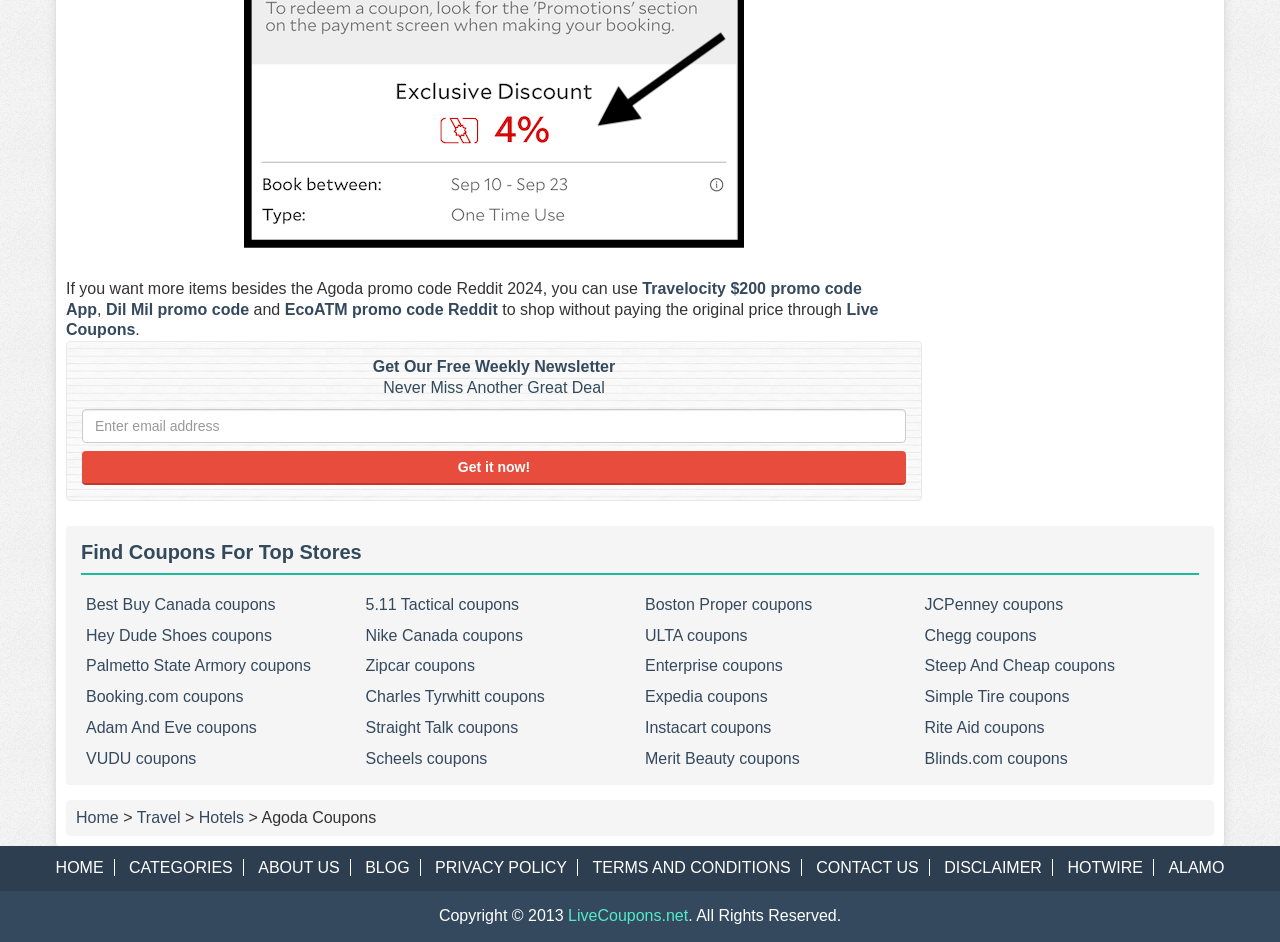Please identify the coordinates of the bounding box that should be clicked to fulfill this instruction: "Go to Travel page".

[0.107, 0.858, 0.141, 0.876]